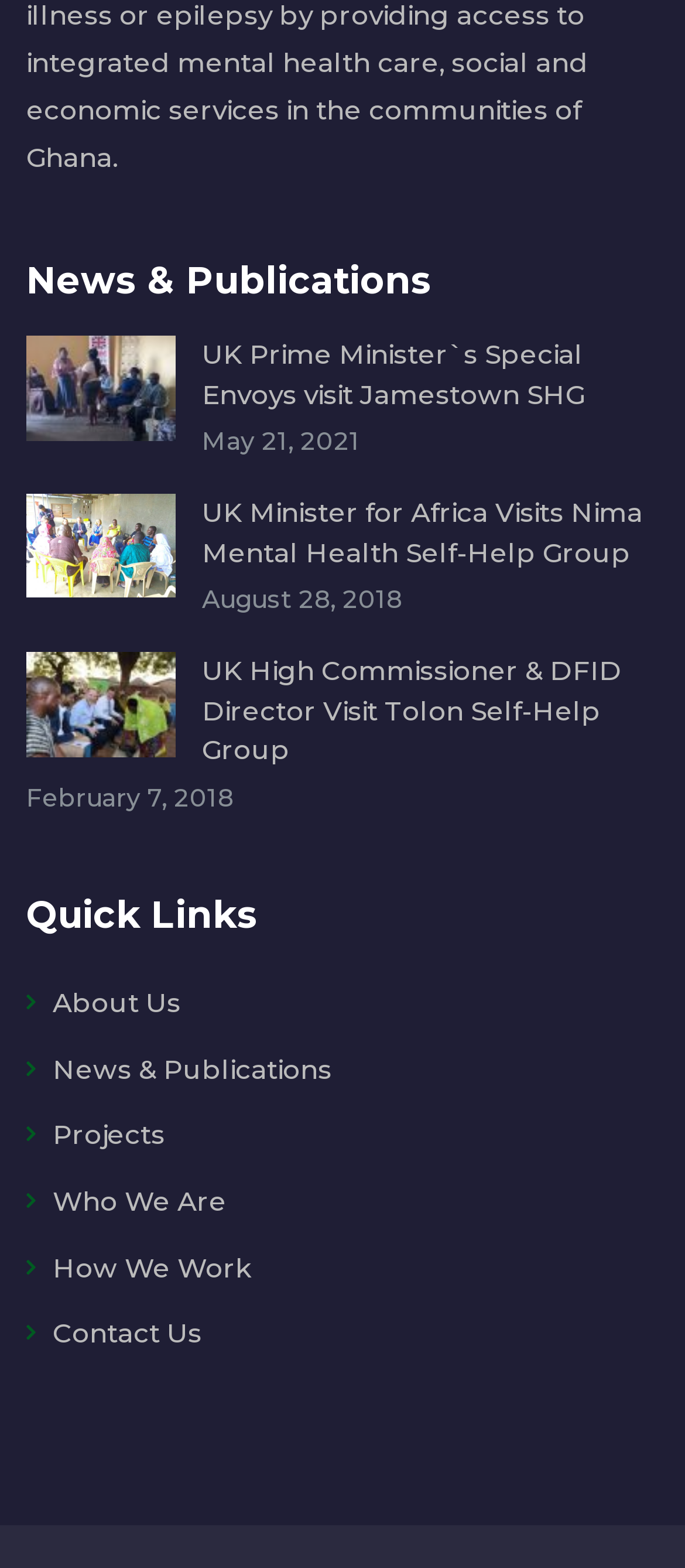Given the element description "About Us", identify the bounding box of the corresponding UI element.

[0.077, 0.629, 0.264, 0.65]